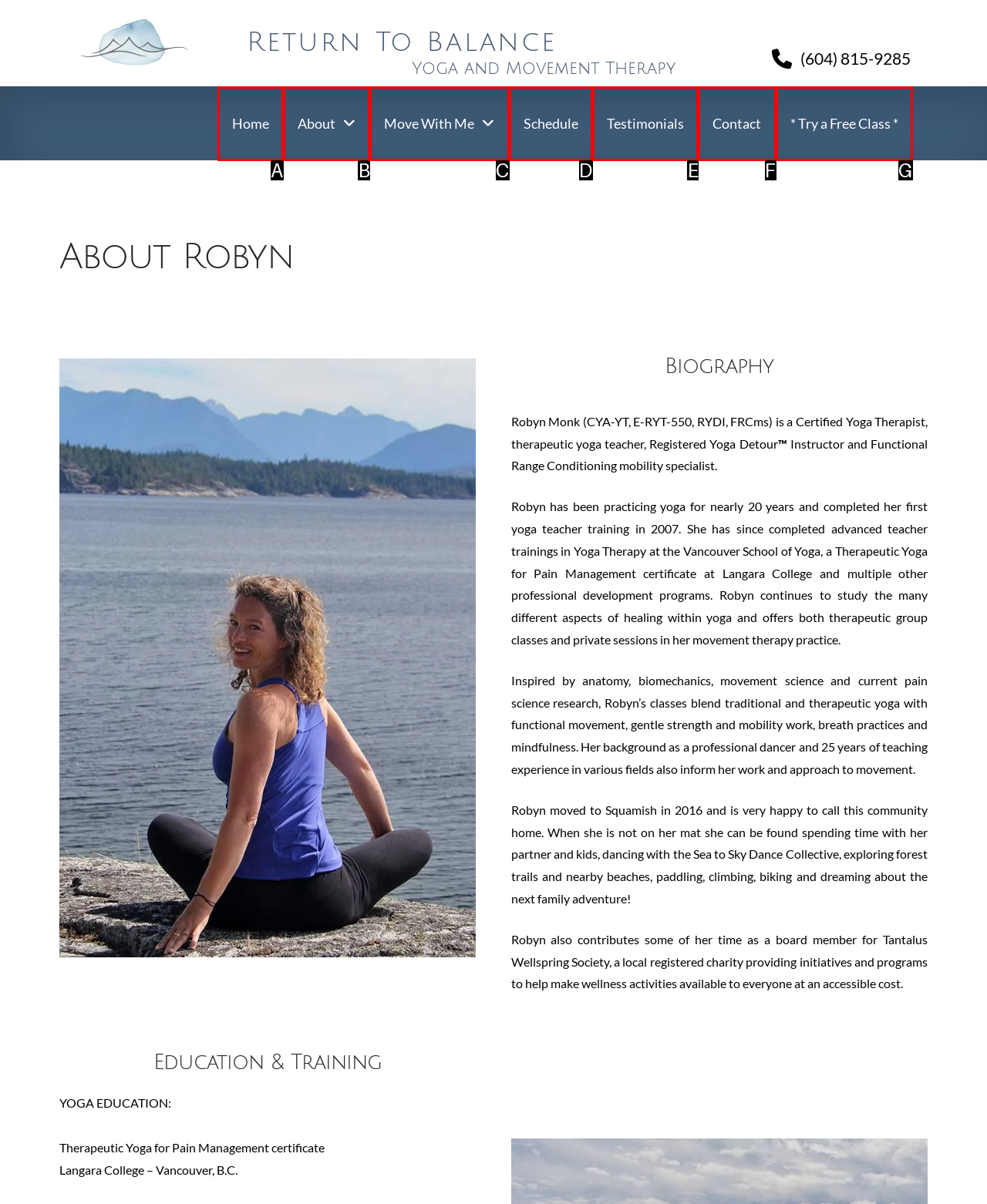Identify the HTML element that best matches the description: Move With Me. Provide your answer by selecting the corresponding letter from the given options.

C